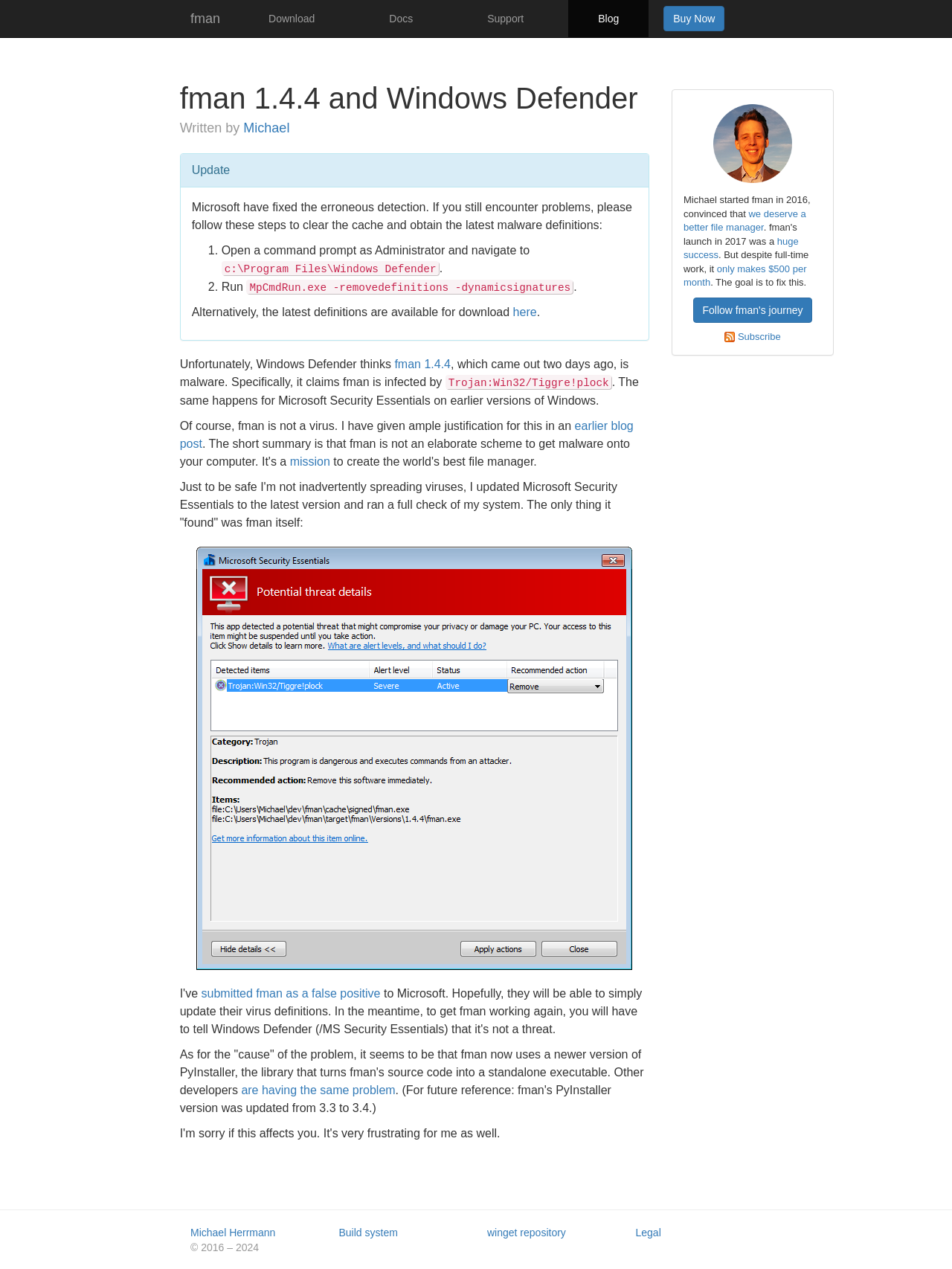What is the alternative to Microsoft Security Essentials?
Refer to the image and give a detailed answer to the question.

The webpage does not explicitly mention an alternative to Microsoft Security Essentials, but it implies that fman is a better file manager, which is the author's goal.